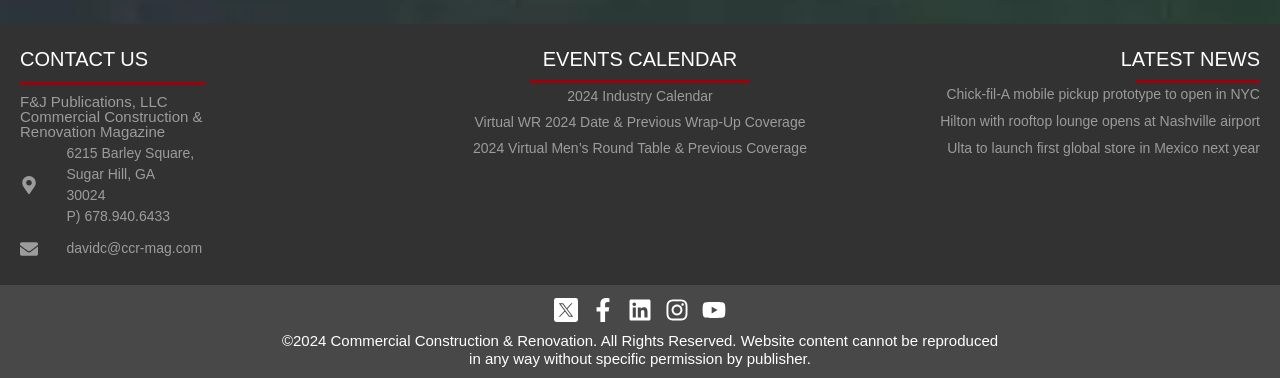What is the copyright year?
Please provide a single word or phrase as your answer based on the screenshot.

2024